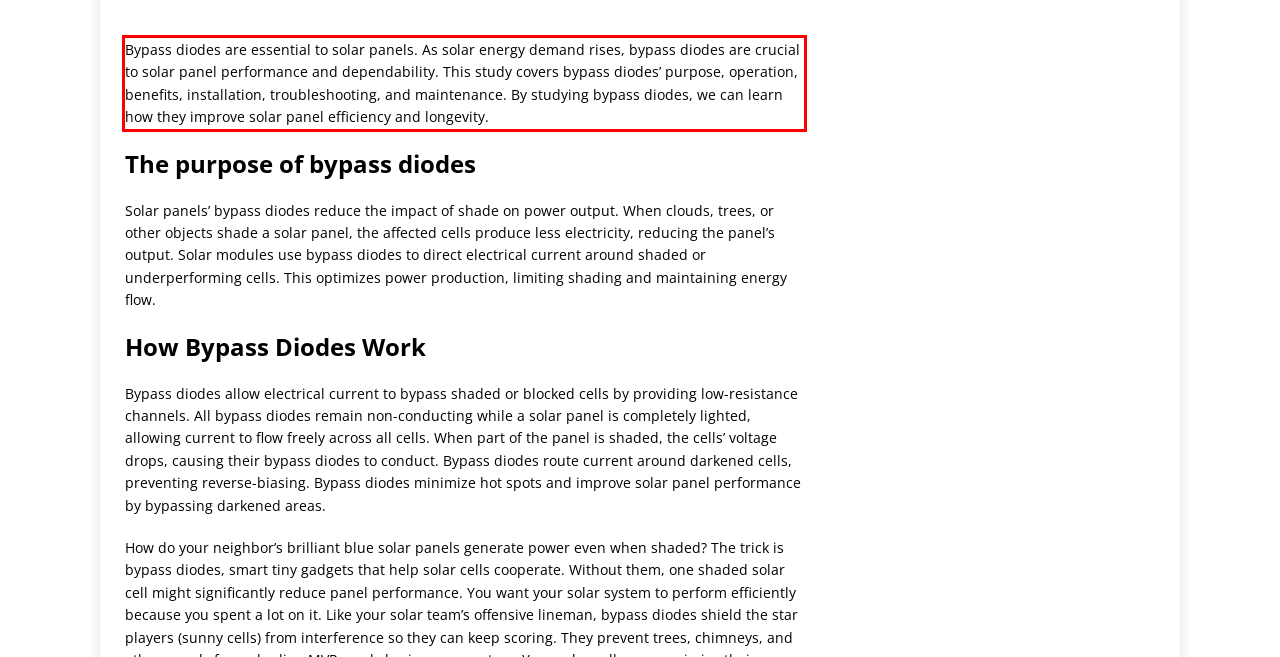Examine the webpage screenshot and use OCR to recognize and output the text within the red bounding box.

Bypass diodes are essential to solar panels. As solar energy demand rises, bypass diodes are crucial to solar panel performance and dependability. This study covers bypass diodes’ purpose, operation, benefits, installation, troubleshooting, and maintenance. By studying bypass diodes, we can learn how they improve solar panel efficiency and longevity.